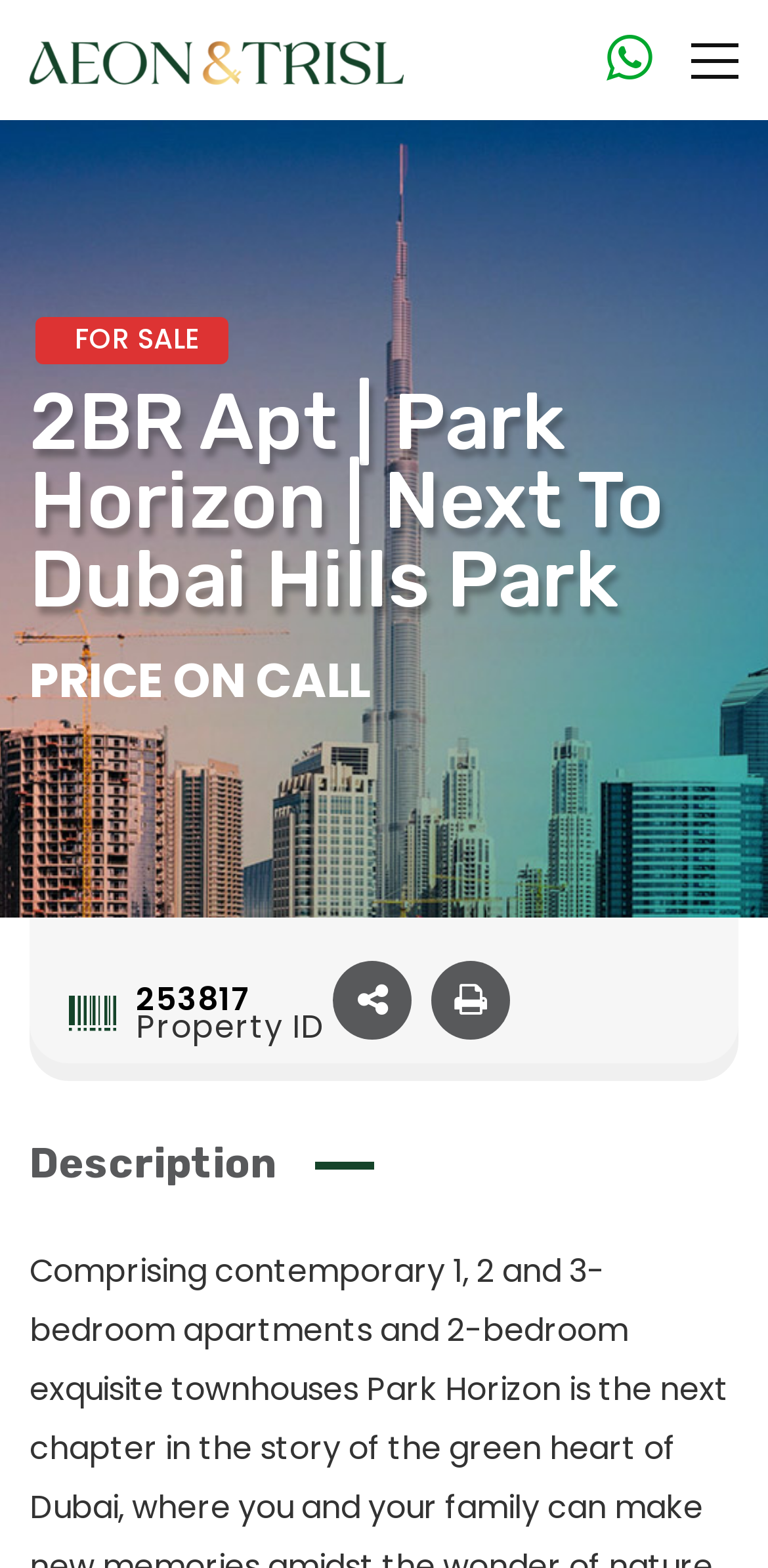Determine and generate the text content of the webpage's headline.

2BR Apt | Park Horizon | Next To Dubai Hills Park